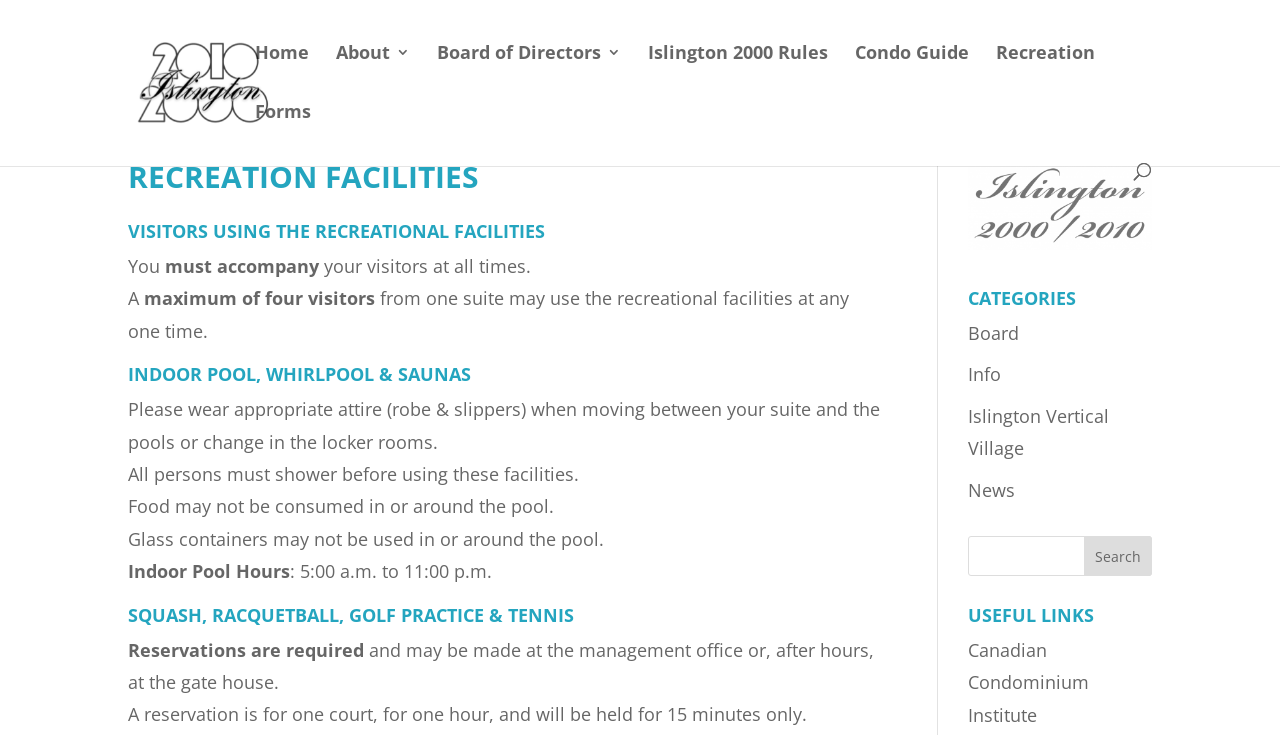Determine the bounding box coordinates of the element that should be clicked to execute the following command: "Search for something".

[0.756, 0.729, 0.9, 0.784]